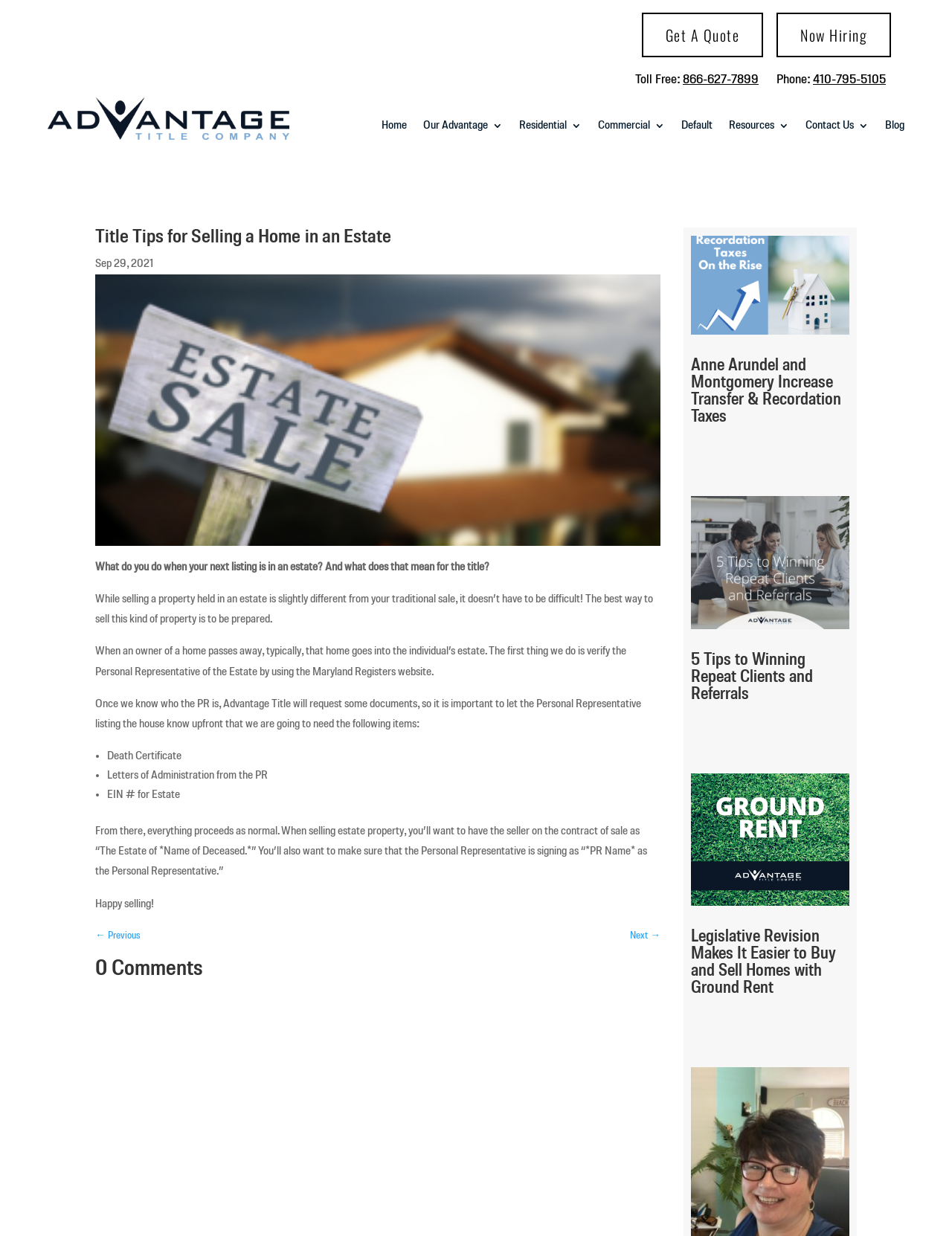Articulate a detailed summary of the webpage's content and design.

This webpage is about selling a home in an estate, specifically providing tips and guidance for real estate agents and sellers. At the top of the page, there are several links, including "Get A Quote", "Now Hiring", and a navigation menu with links to "Home", "Our Advantage", "Residential", "Commercial", "Default", "Resources", "Contact Us", and "Blog".

Below the navigation menu, there is a heading that reads "Title Tips for Selling a Home in an Estate" followed by a date, "Sep 29, 2021". Next to the heading, there is an image. The main content of the page is divided into several paragraphs, which explain the process of selling a property held in an estate, including verifying the Personal Representative of the Estate, requesting necessary documents, and proceeding with the sale.

The page also includes a list of required documents, marked with bullet points, including a Death Certificate, Letters of Administration from the PR, and EIN # for Estate. Additionally, there are links to previous and next articles at the bottom of the page.

On the right-hand side of the page, there are three article previews, each with a heading, a brief summary, and an image. The articles are titled "Anne Arundel and Montgomery Increase Transfer & Recordation Taxes", "5 Tips to Winning Repeat Clients and Referrals", and "Legislative Revision Makes It Easier to Buy and Sell Homes with Ground Rent".